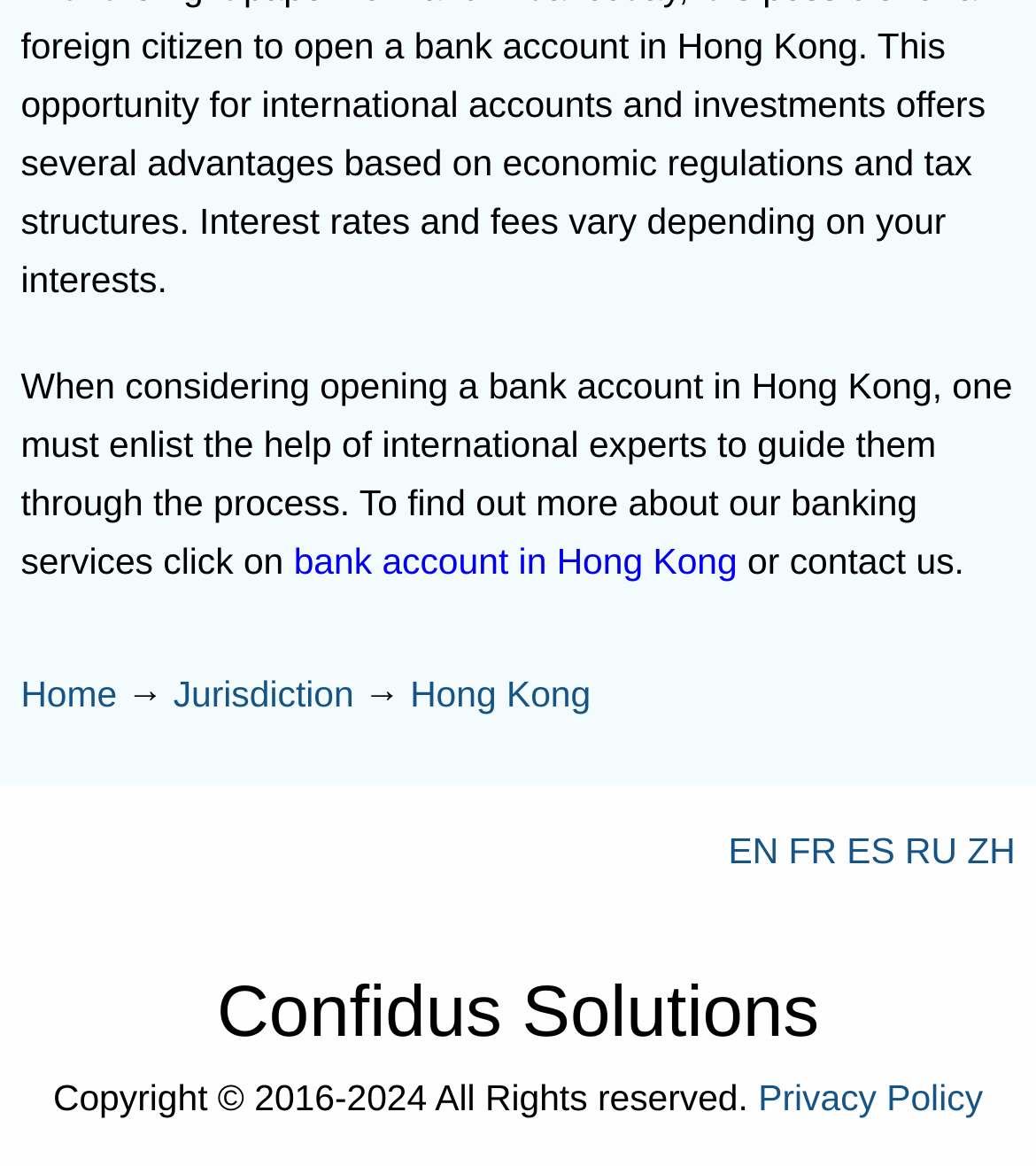Determine the bounding box coordinates of the section to be clicked to follow the instruction: "Read news about Govt intending to privatize SOEs". The coordinates should be given as four float numbers between 0 and 1, formatted as [left, top, right, bottom].

None